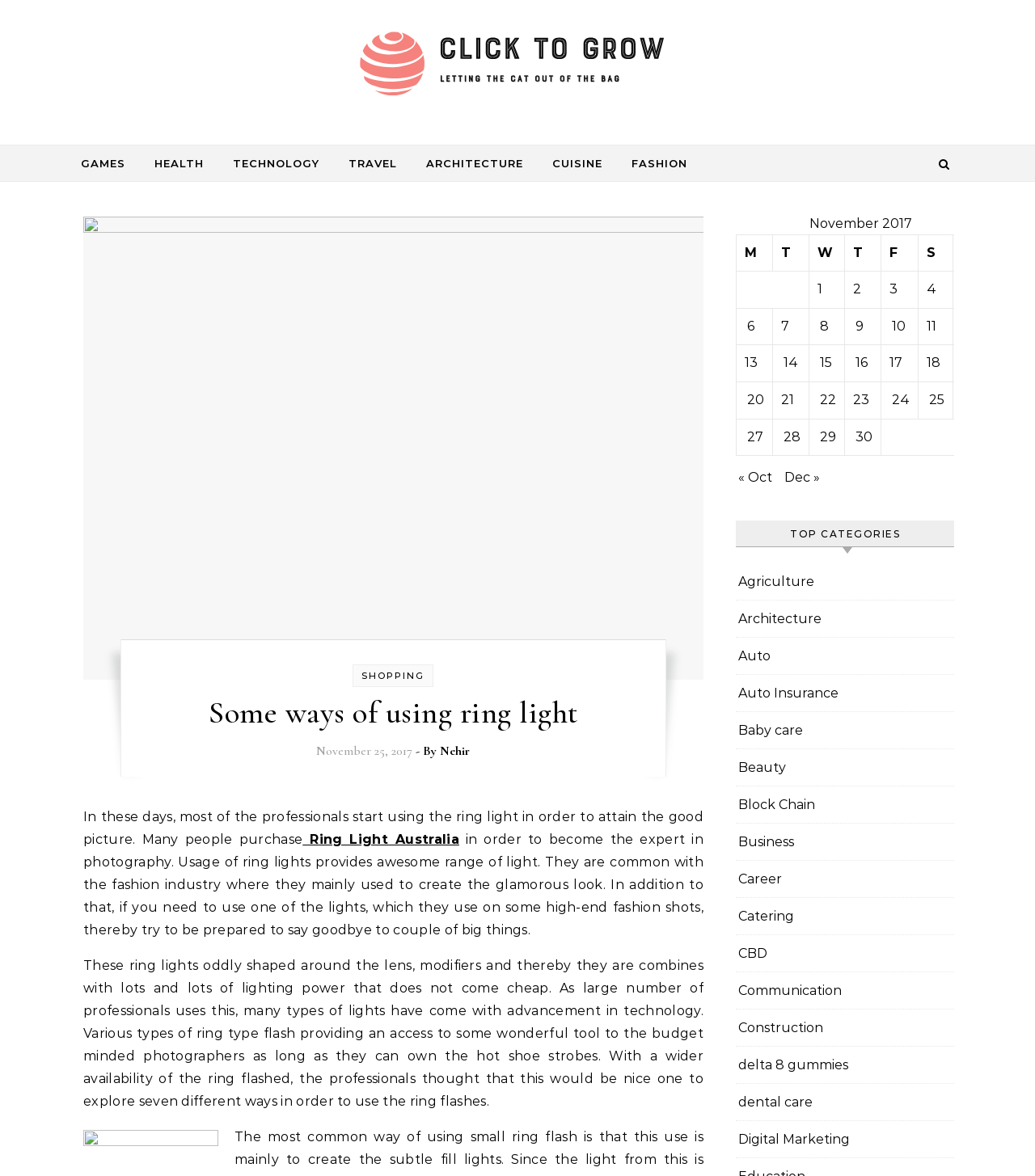Please specify the bounding box coordinates in the format (top-left x, top-left y, bottom-right x, bottom-right y), with all values as floating point numbers between 0 and 1. Identify the bounding box of the UI element described by: South Africa's Premier T20

None